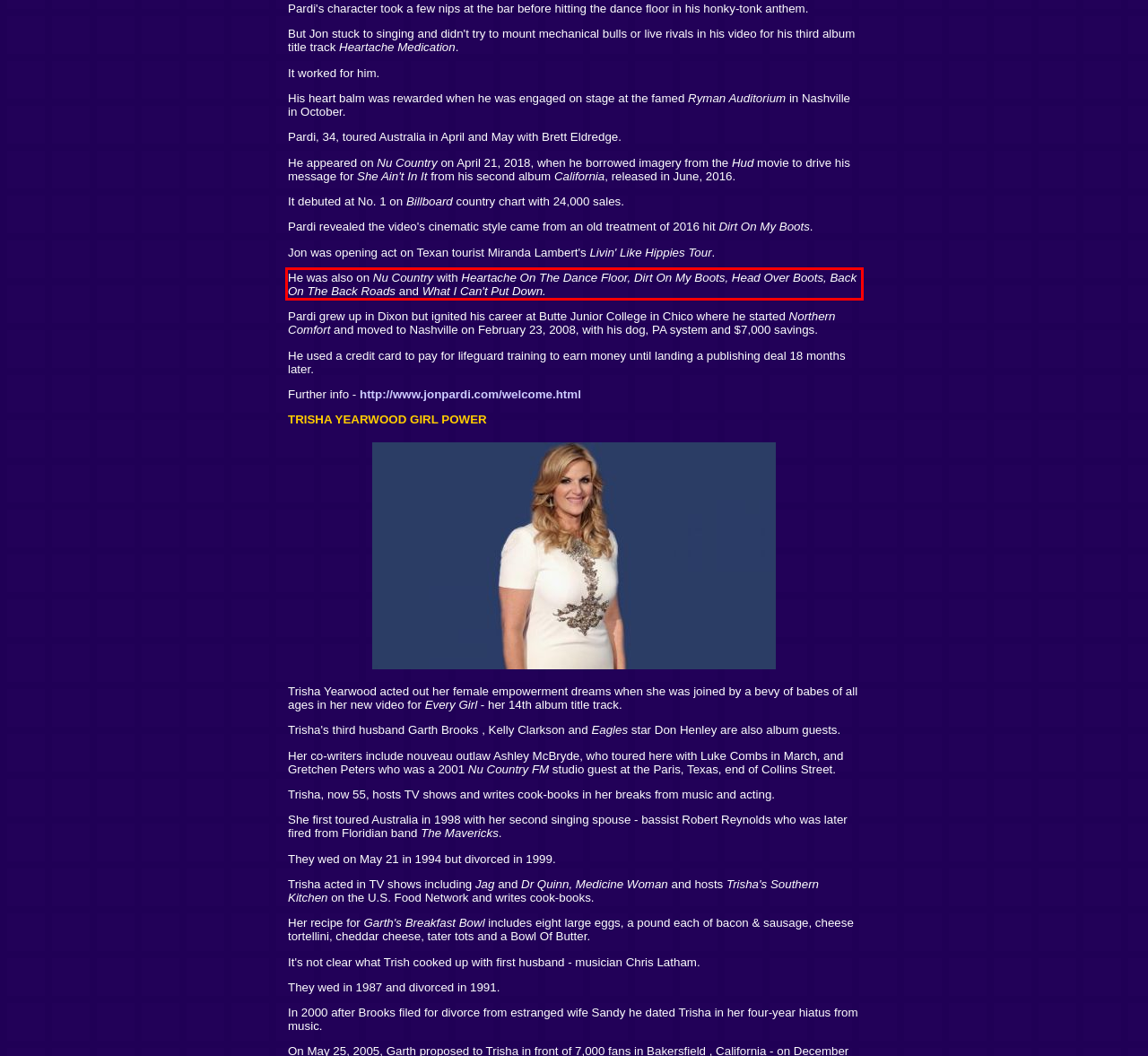You have a screenshot of a webpage with a red bounding box. Identify and extract the text content located inside the red bounding box.

He was also on Nu Country with Heartache On The Dance Floor, Dirt On My Boots, Head Over Boots, Back On The Back Roads and What I Can't Put Down.